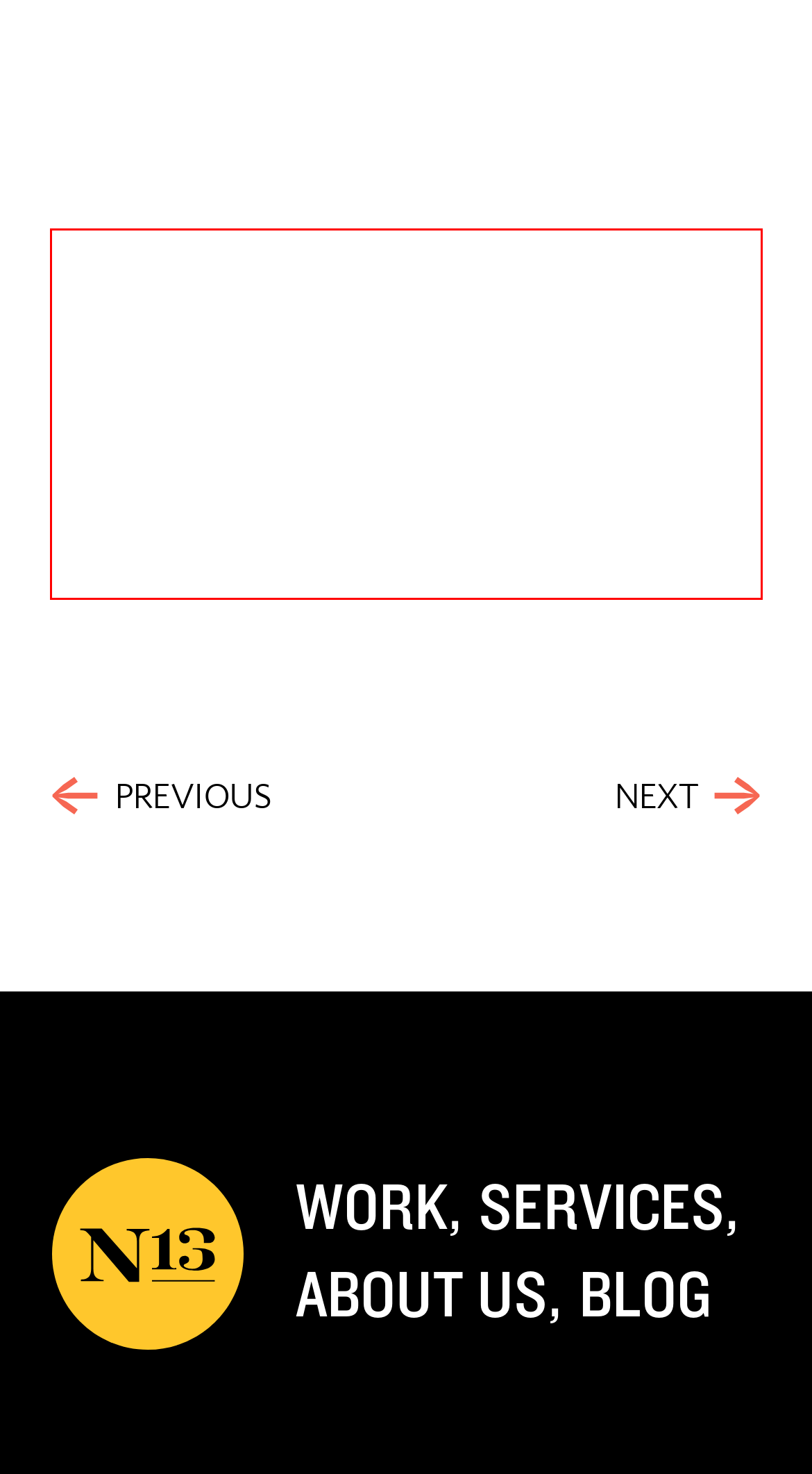You are provided with a screenshot of a webpage that includes a red bounding box. Extract and generate the text content found within the red bounding box.

“Being a first time founder and a solo founder, your team was incredible collaborators and really invested in my product. Your team has supported me in every way that I needed support. You’ve been my dream partners – I can’t believe I found the best design team in San Francisco on Google!”